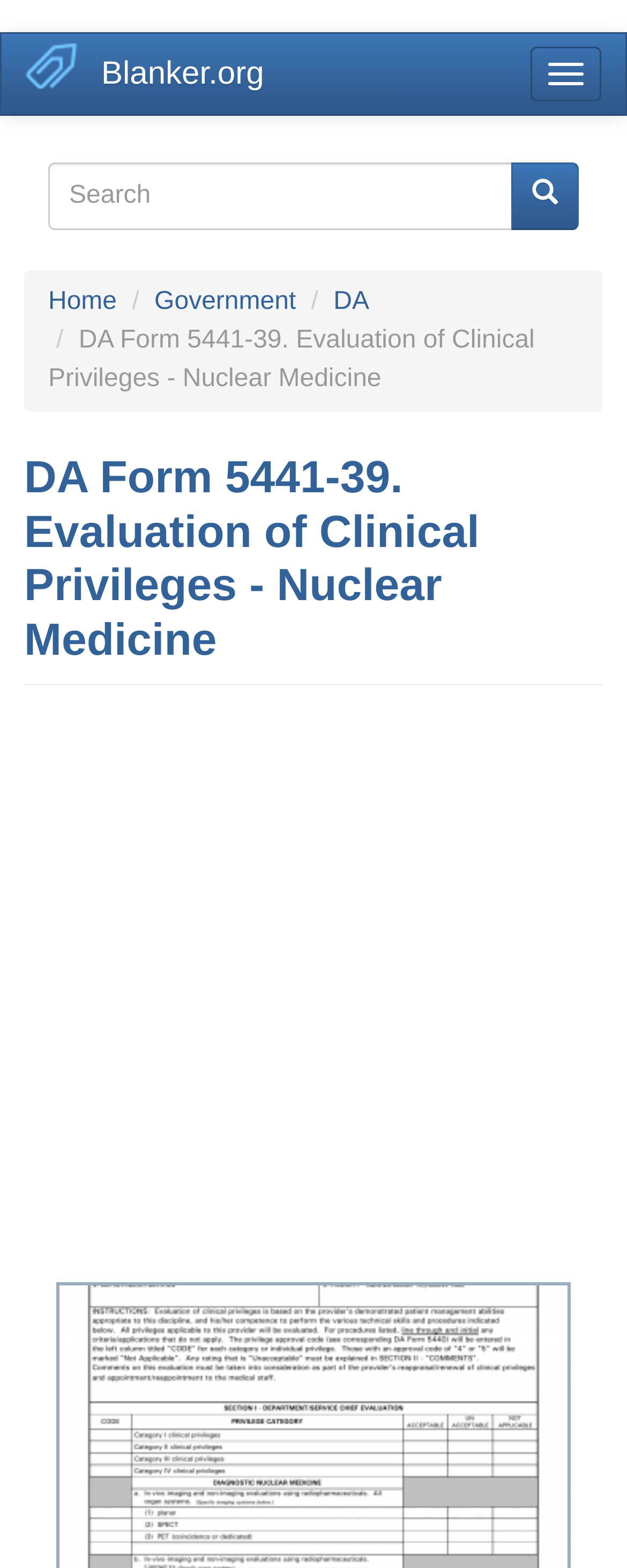Provide the bounding box coordinates for the UI element described in this sentence: "Government". The coordinates should be four float values between 0 and 1, i.e., [left, top, right, bottom].

[0.246, 0.184, 0.472, 0.201]